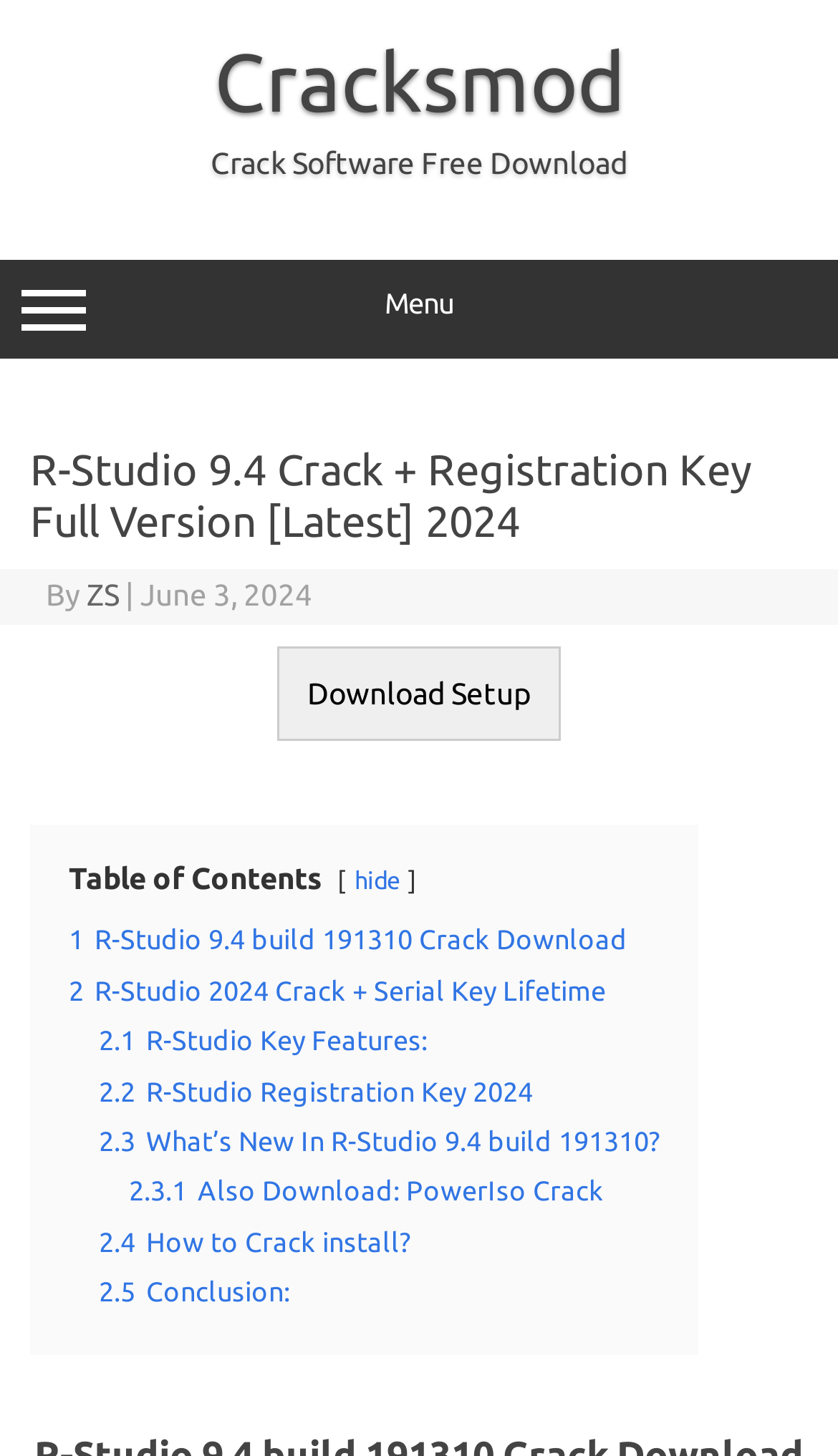Locate the bounding box coordinates of the clickable region necessary to complete the following instruction: "Click the Cracksmod link". Provide the coordinates in the format of four float numbers between 0 and 1, i.e., [left, top, right, bottom].

[0.255, 0.025, 0.745, 0.087]